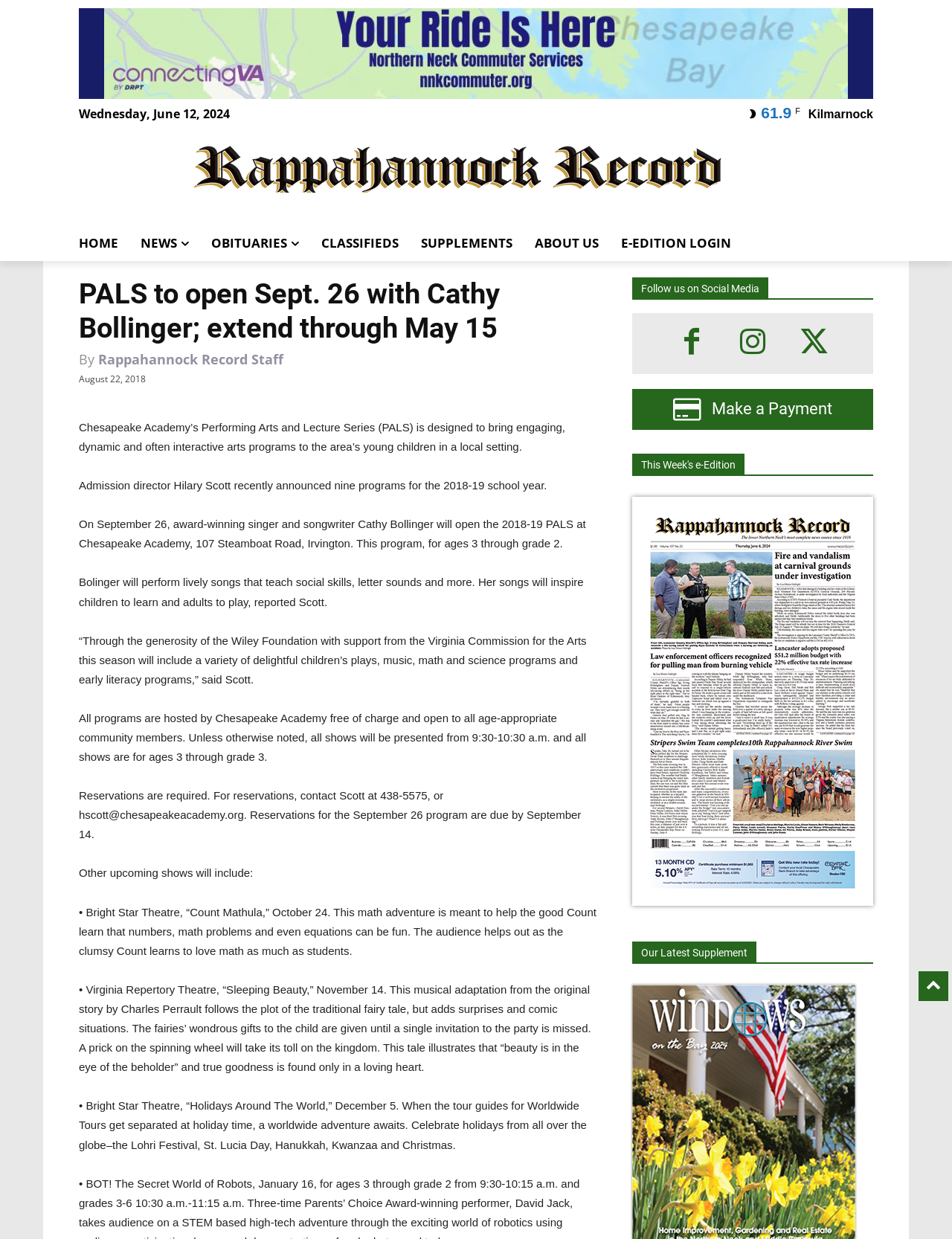Please identify the bounding box coordinates of the element's region that needs to be clicked to fulfill the following instruction: "Go to 'HOME' page". The bounding box coordinates should consist of four float numbers between 0 and 1, i.e., [left, top, right, bottom].

[0.083, 0.188, 0.124, 0.205]